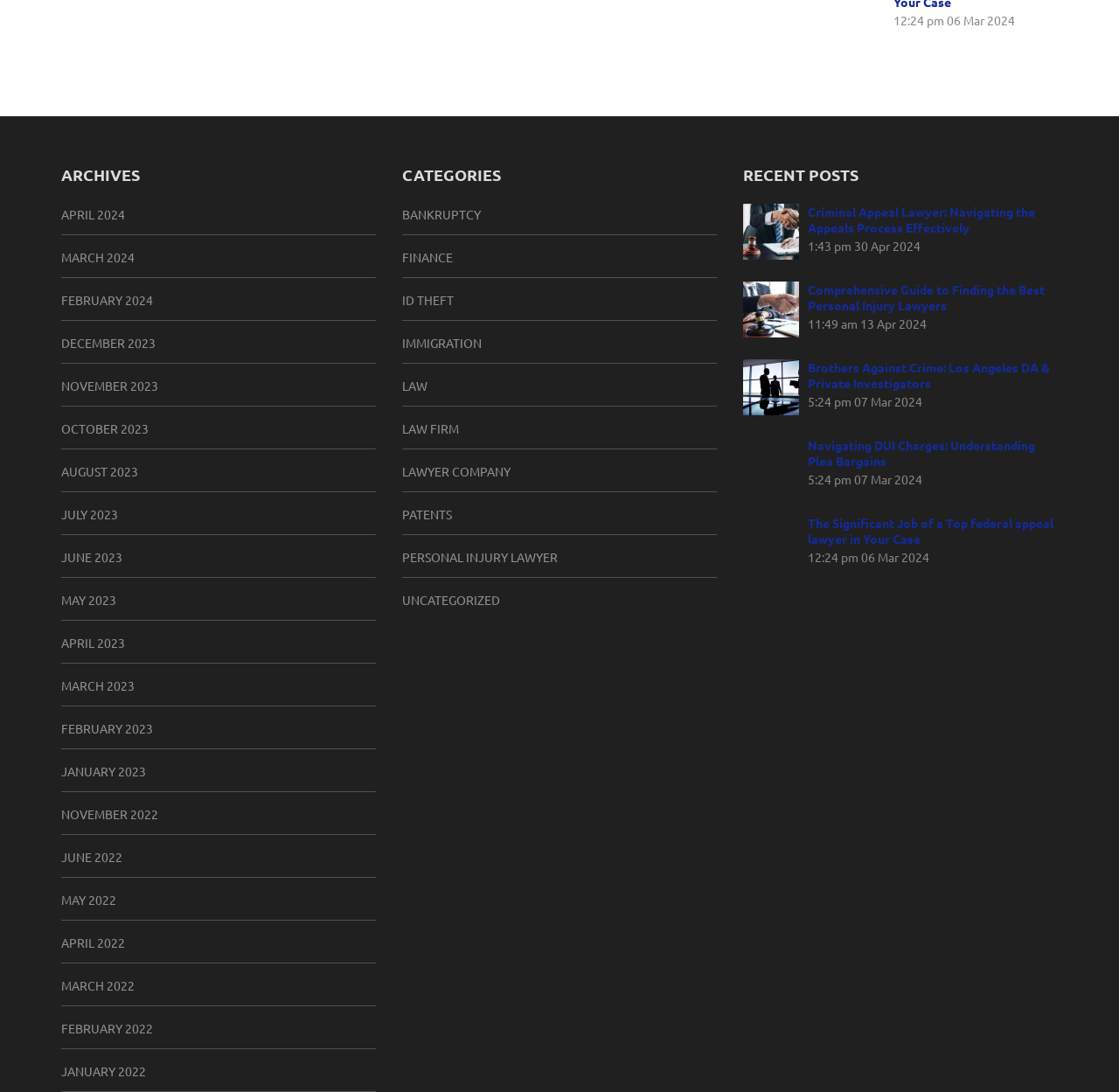What is the date of the latest post?
Provide a thorough and detailed answer to the question.

I looked at the 'RECENT POSTS' section and found the most recent post, which has a date of '30 Apr 2024'.